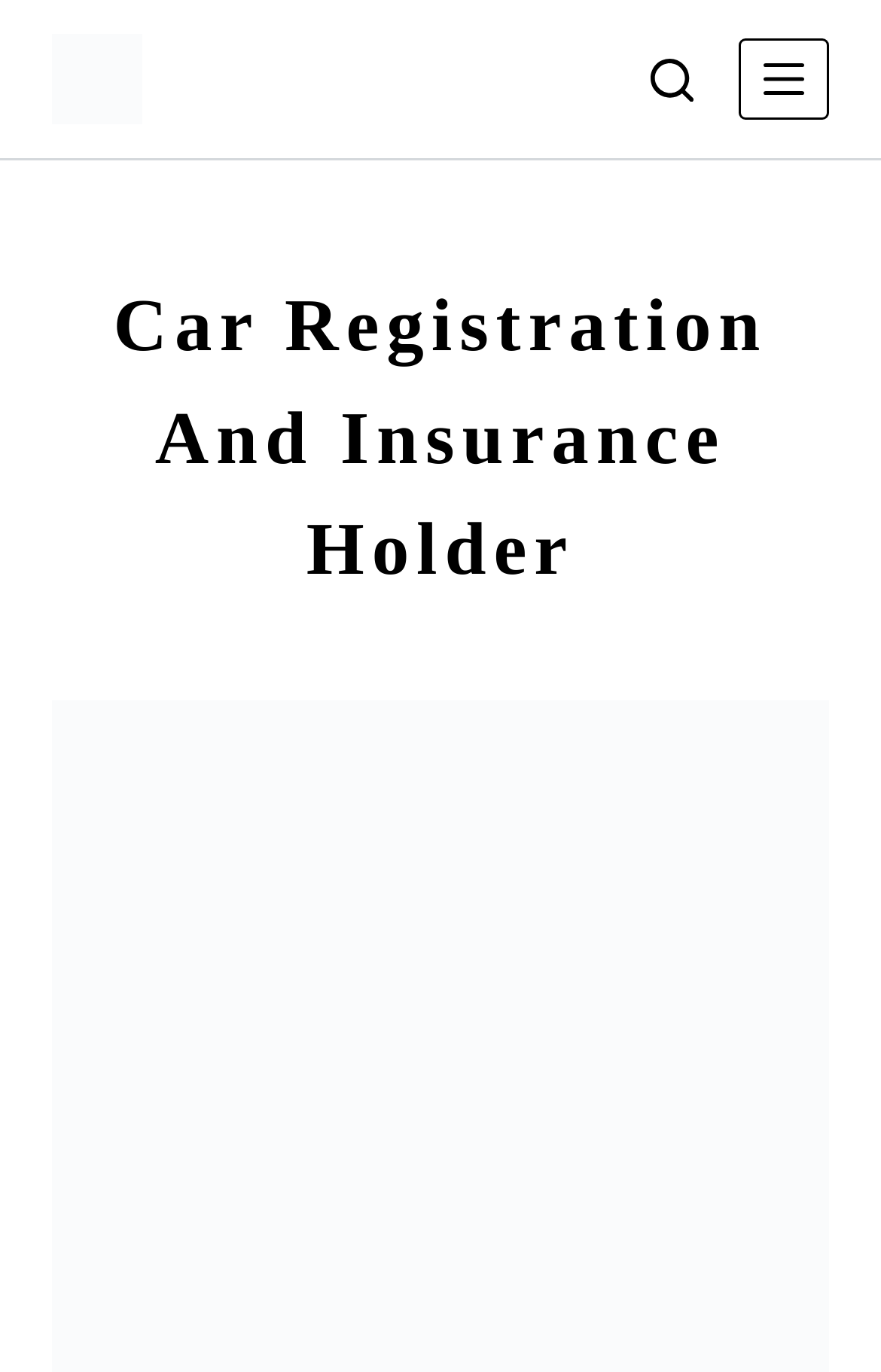Please provide a comprehensive response to the question based on the details in the image: What is the purpose of the 'Skip to content' link?

The 'Skip to content' link is typically used to allow users to bypass the navigation menu and go directly to the main content of the webpage, making it easier for users with disabilities to access the content.